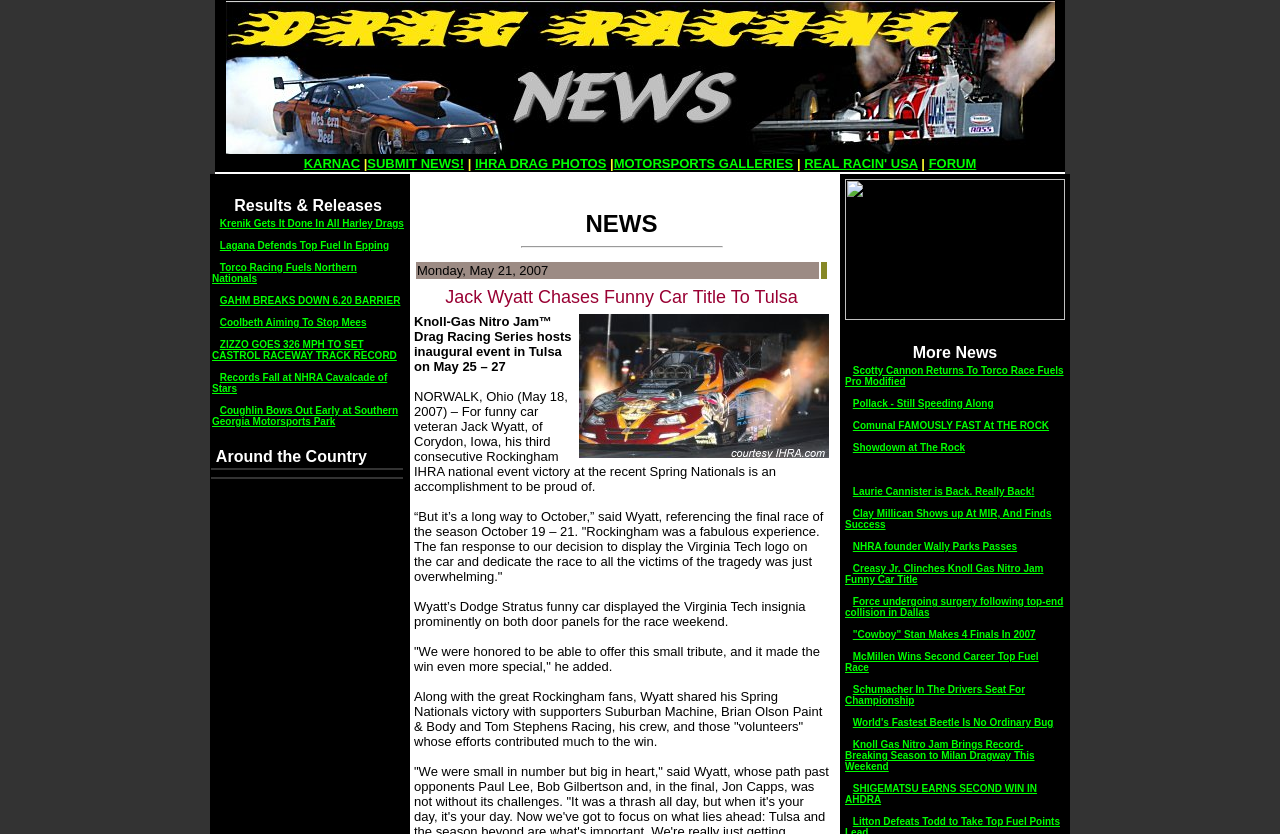What is the purpose of the links in the top navigation bar?
Provide an in-depth and detailed answer to the question.

The links in the top navigation bar, such as 'SUBMIT NEWS!', 'IHRA DRAG PHOTOS', and 'FORUM', appear to be navigation links that allow users to access different topics or sections of the website.